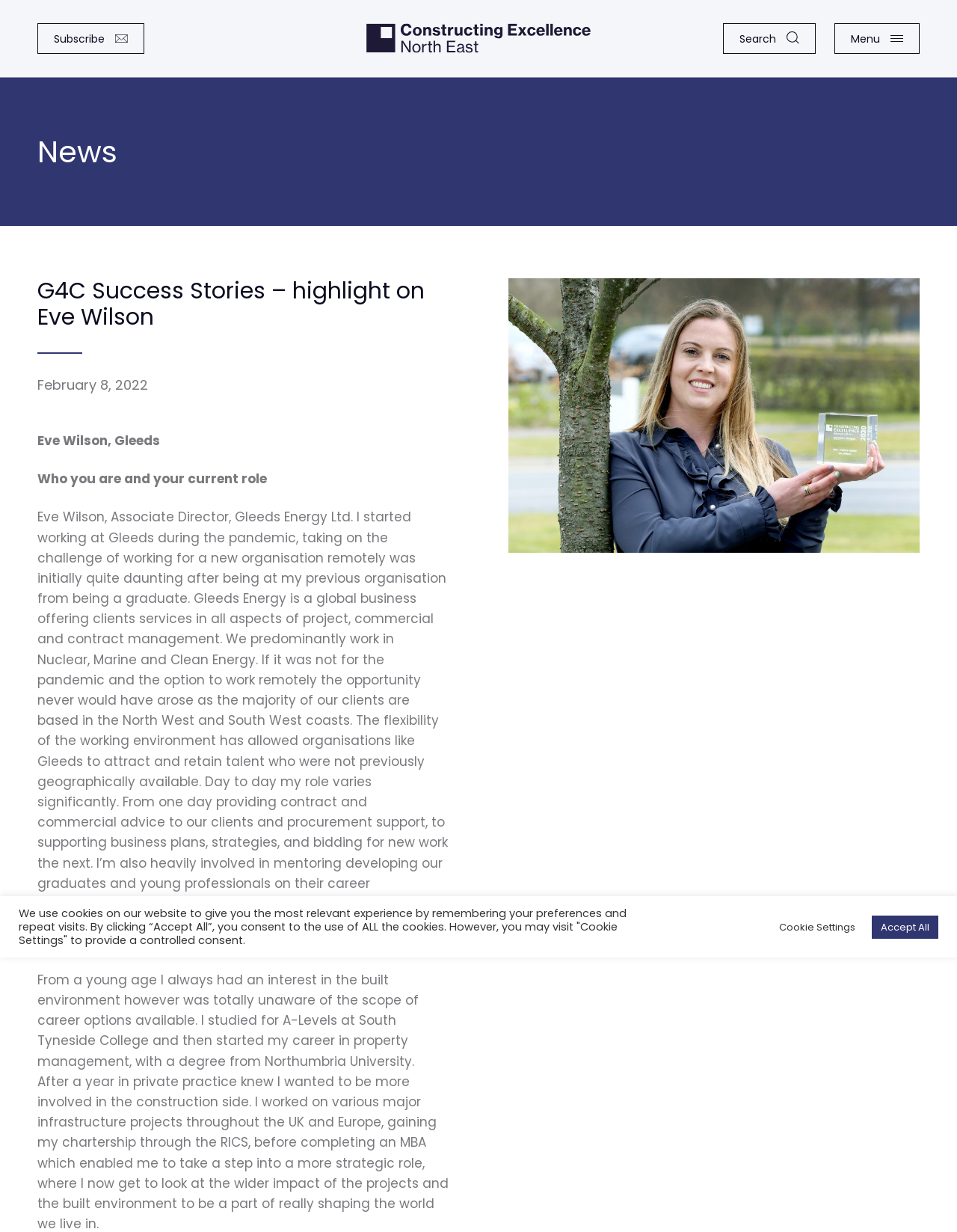Describe the webpage meticulously, covering all significant aspects.

This webpage is about Eve Wilson, an Associate Director at Gleeds Energy Ltd, and her success story. At the top left corner, there are three links: "Subscribe", an empty link, and "Search", each accompanied by an image. To the right of these links, there is a "Menu" link. Below these links, there is a heading "News" followed by a larger heading "G4C Success Stories – highlight on Eve Wilson". 

Underneath the headings, there is a date "February 8, 2022" and Eve Wilson's name and title. Below this, there is a paragraph describing Eve Wilson's current role and her experience working at Gleeds during the pandemic. The text explains how the flexibility of remote work allowed her to take on the role despite being geographically distant from the clients. The paragraph also describes her varied daily tasks, including providing contract advice, supporting business plans, and mentoring graduates.

Further down, there is a subheading "Your route into the Industry". At the bottom of the page, there is a notice about the use of cookies on the website, with options to "Accept All" or visit "Cookie Settings" to provide controlled consent. The "Cookie Settings" and "Accept All" buttons are located at the bottom right corner of the page.